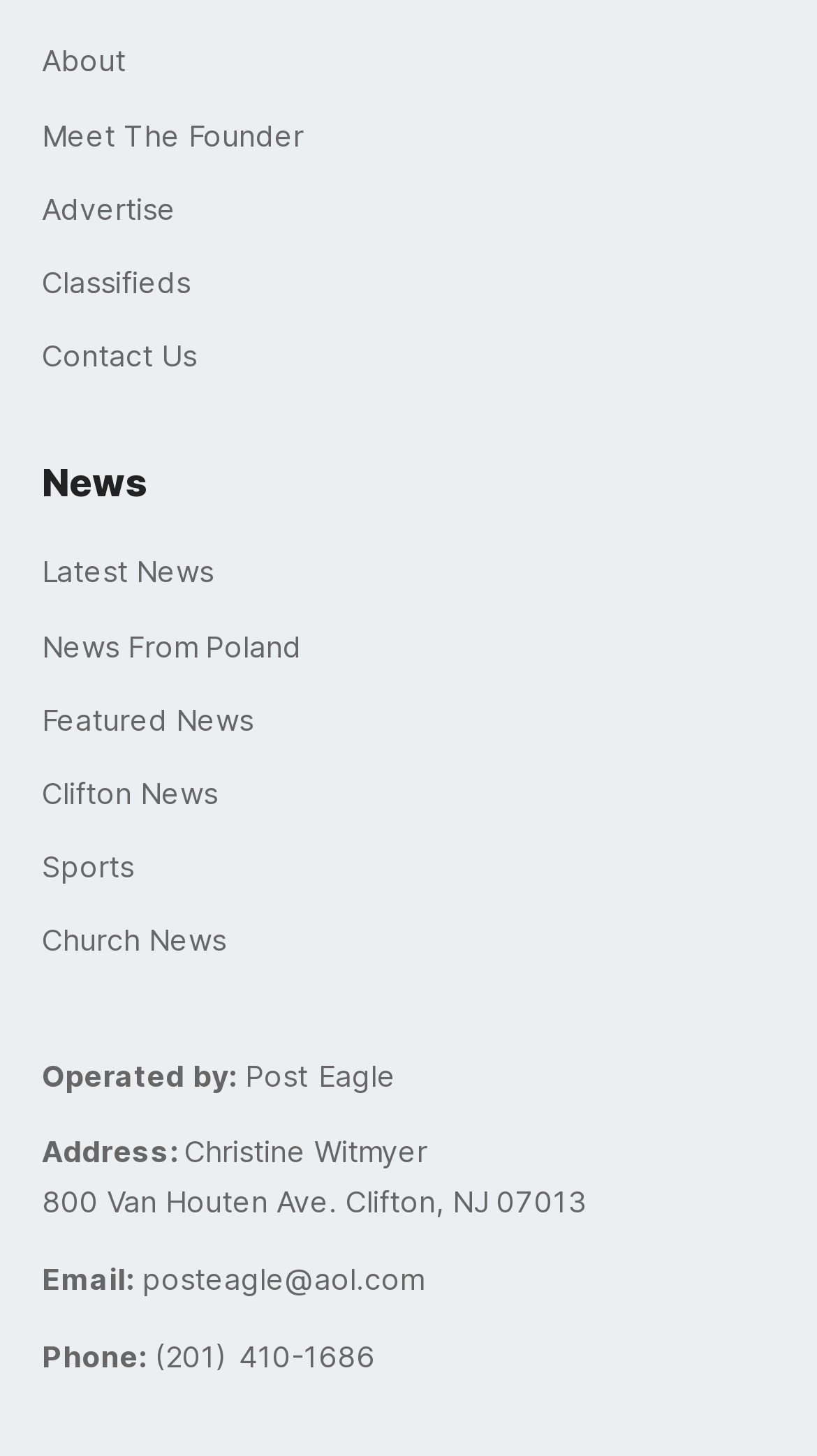Provide the bounding box coordinates of the section that needs to be clicked to accomplish the following instruction: "Contact Us."

[0.051, 0.226, 0.949, 0.262]